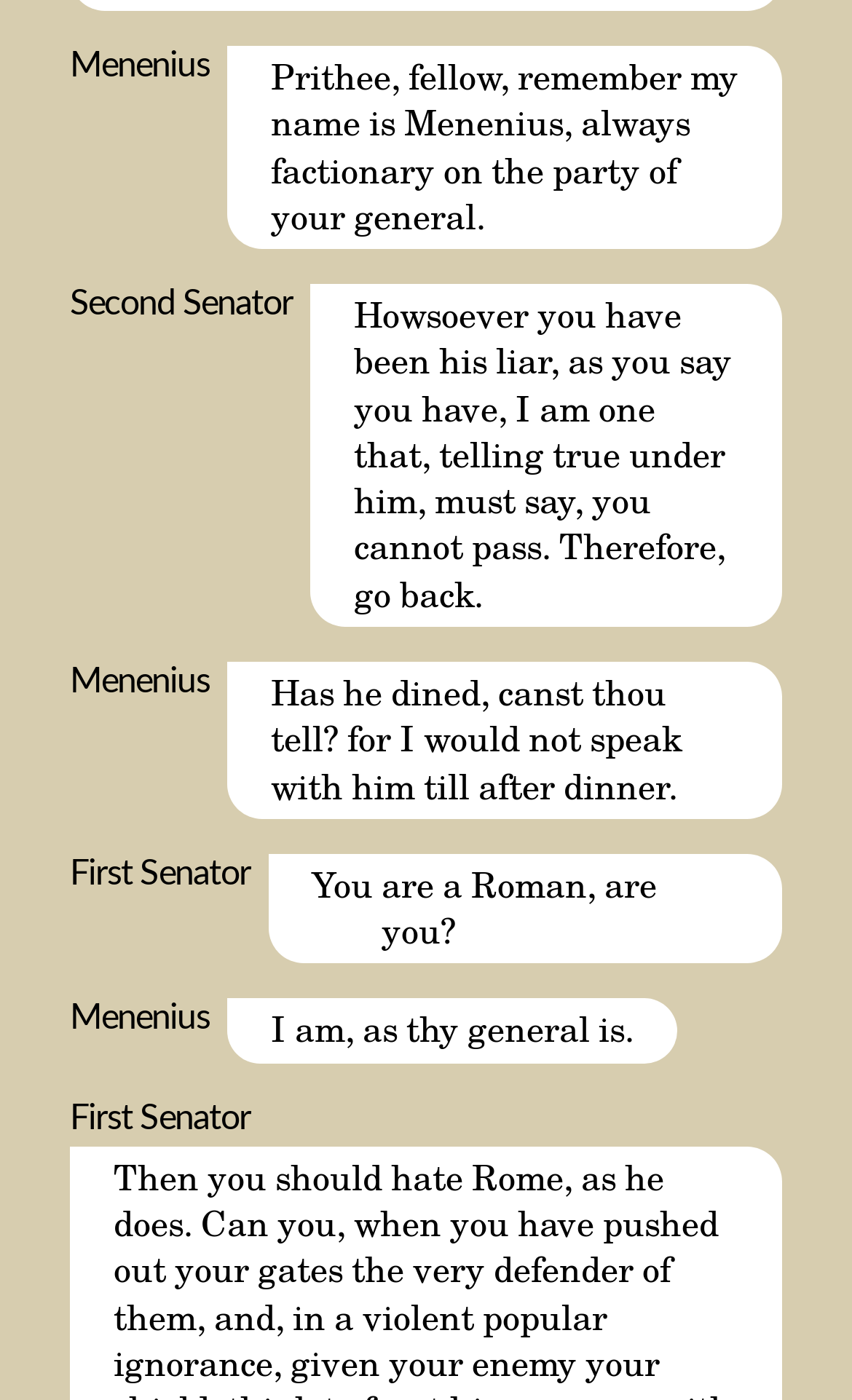Locate the bounding box coordinates of the element to click to perform the following action: 'Click on 'All’s Well that Ends Well''. The coordinates should be given as four float values between 0 and 1, in the form of [left, top, right, bottom].

[0.37, 0.924, 0.65, 0.998]